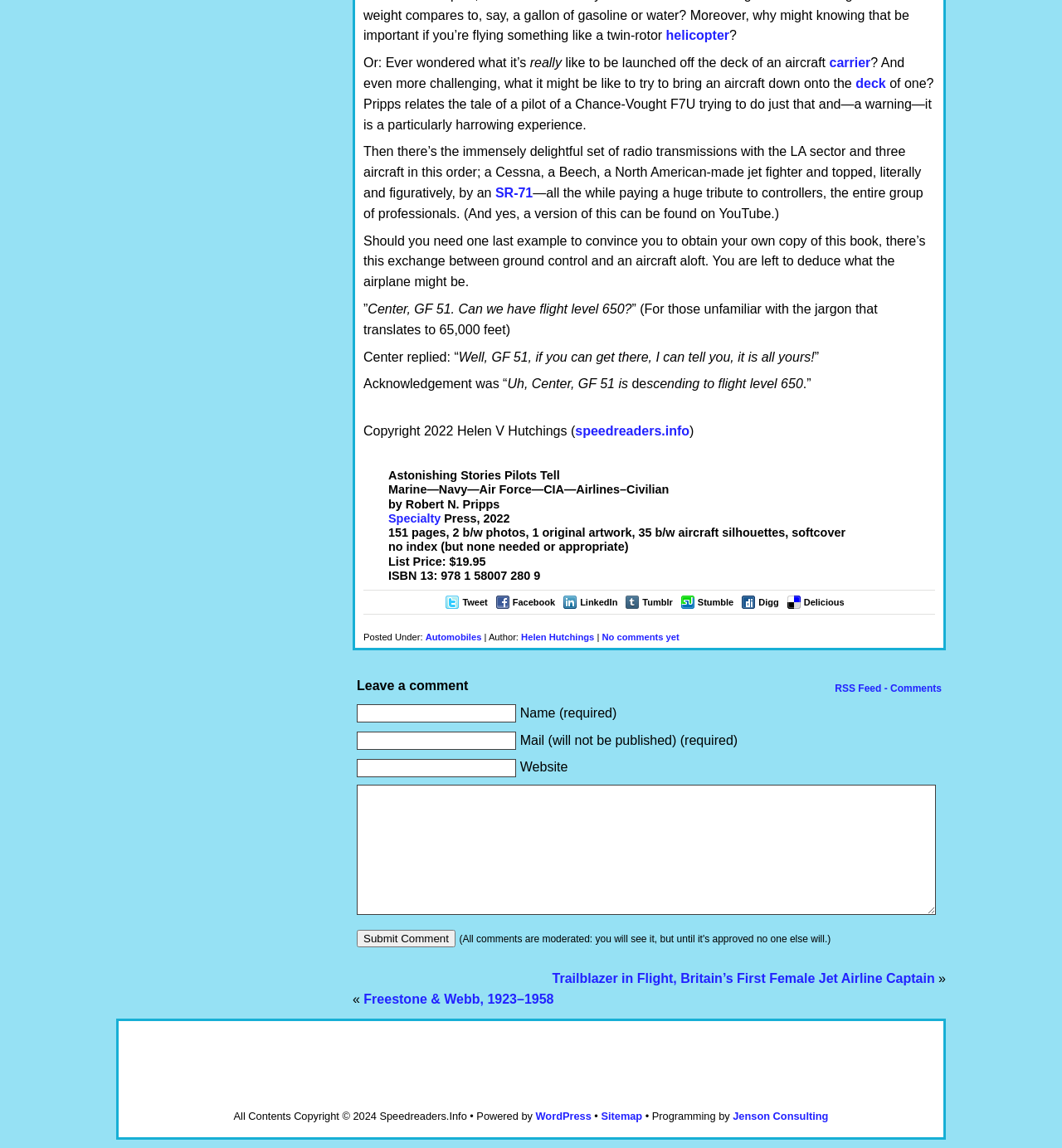Using the details from the image, please elaborate on the following question: What is the title of the book?

I found the title of the book by looking at the headings on the webpage. The first heading says 'Astonishing Stories Pilots Tell', which is likely the title of the book.